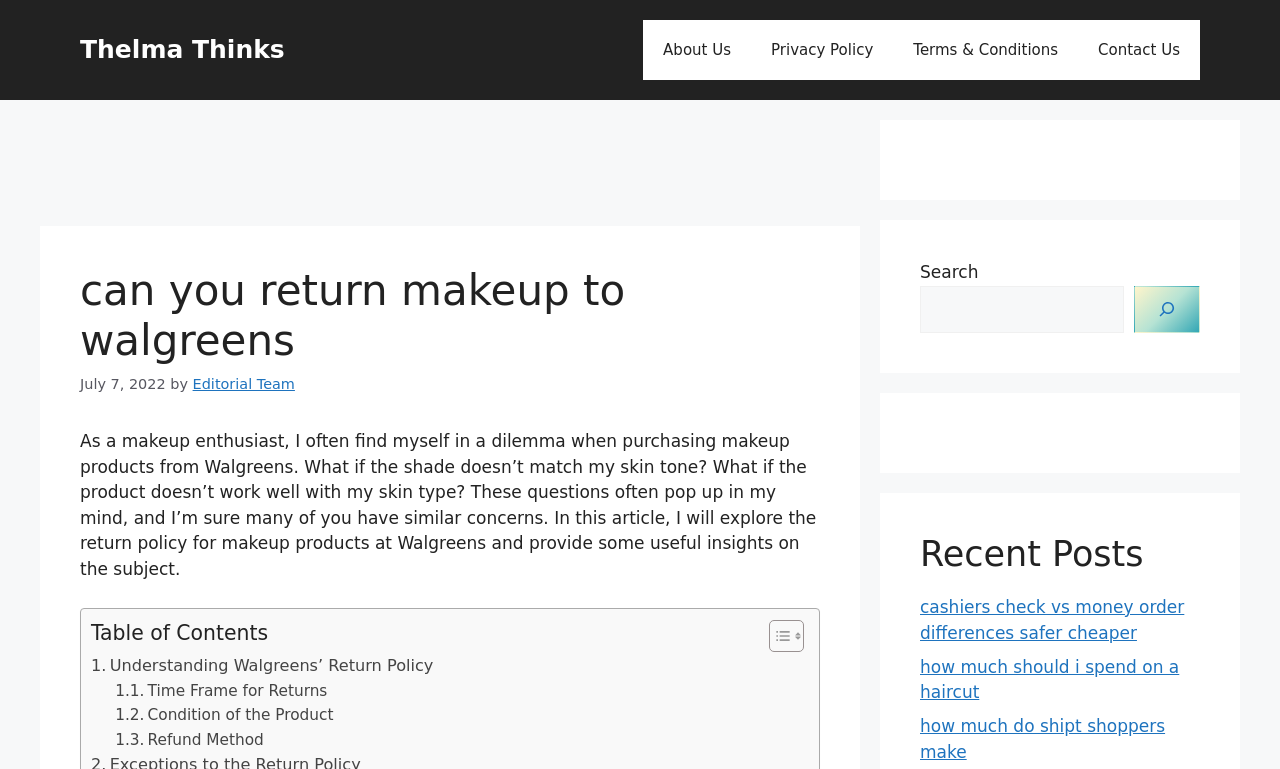Please determine the main heading text of this webpage.

can you return makeup to walgreens